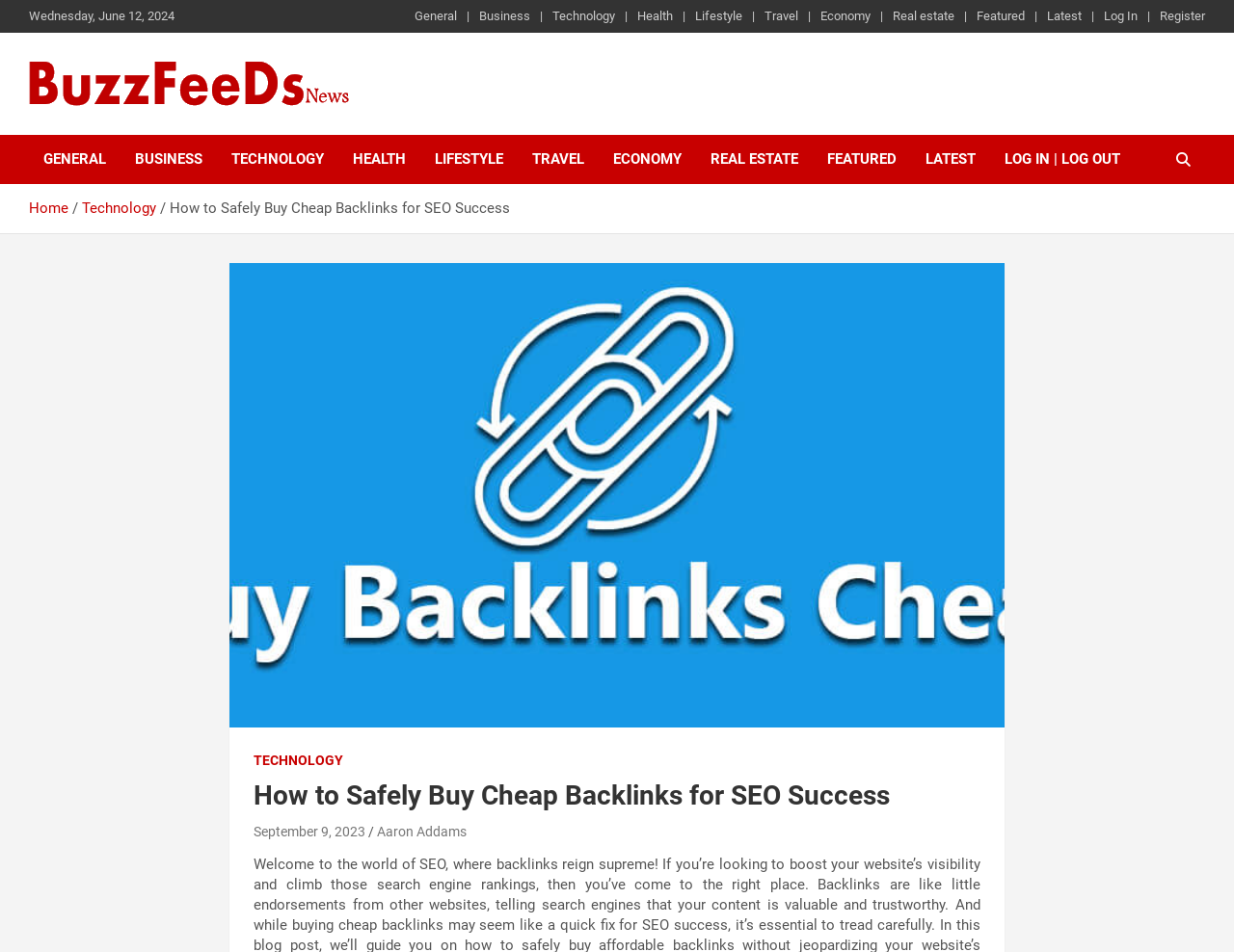Find the main header of the webpage and produce its text content.

How to Safely Buy Cheap Backlinks for SEO Success